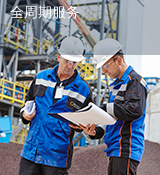Give a thorough explanation of the elements present in the image.

The image depicts two engineers in safety helmets, dressed in blue work jackets, engaged in a discussion while reviewing documents. They appear to be at an industrial site, as evidenced by the machinery and equipment visible in the background. The text on the image reads "全周期服务," which translates to "Comprehensive Services," indicating the focus on providing complete solutions in either manufacturing or engineering contexts. This visual highlights collaboration and attention to detail, essential components in ensuring operational efficiency and safety in engineering projects.